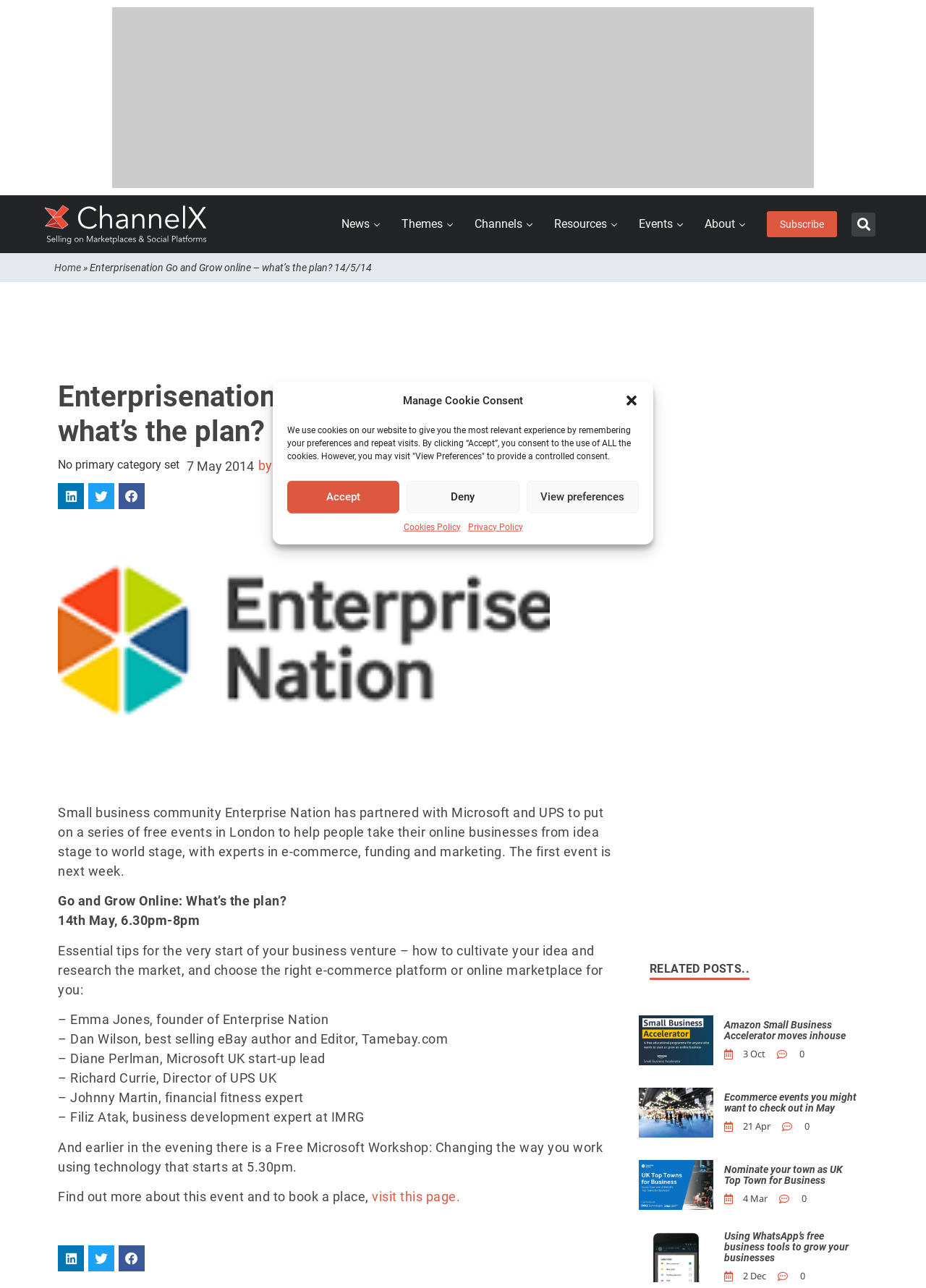Find and indicate the bounding box coordinates of the region you should select to follow the given instruction: "read the blog".

None